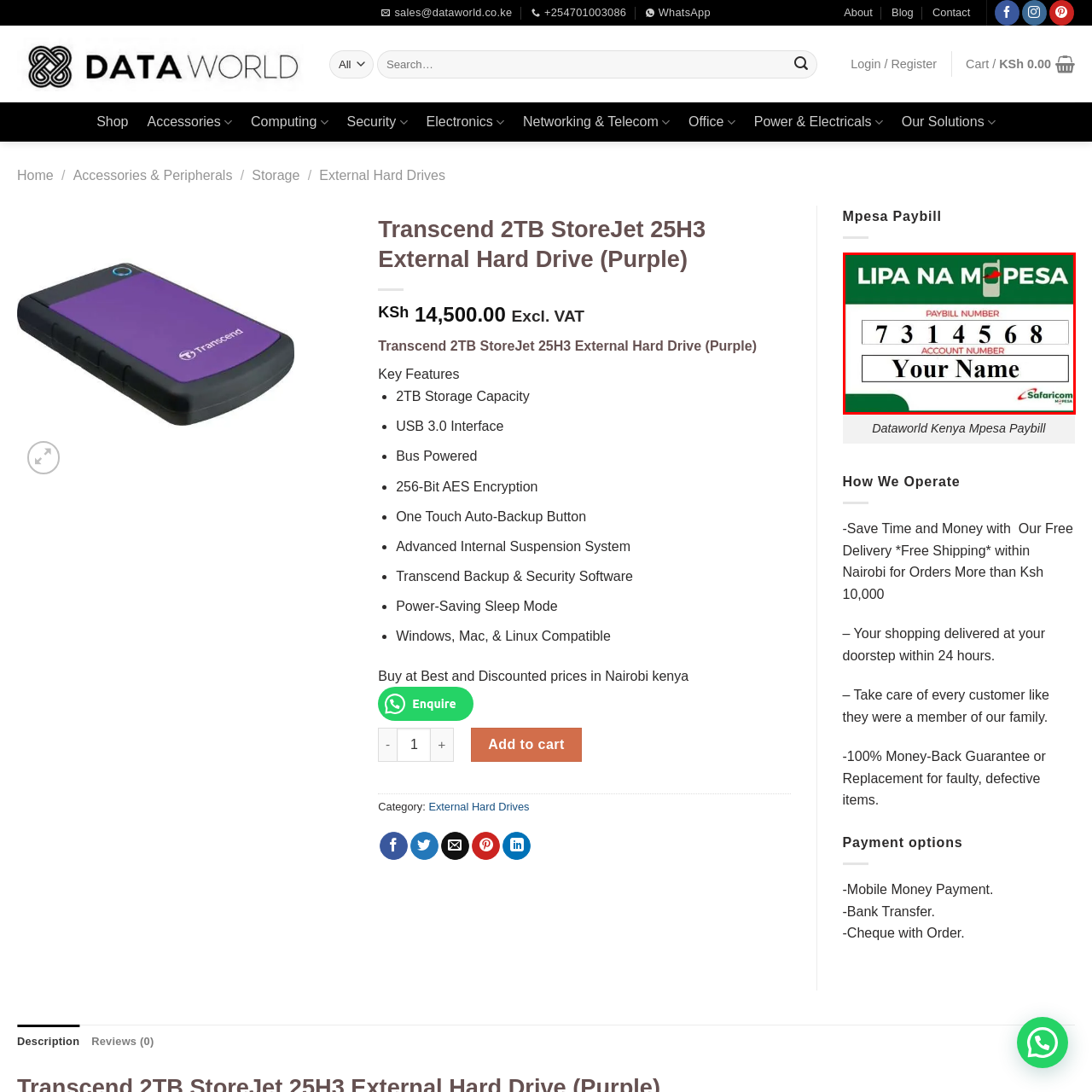Provide a comprehensive description of the image highlighted by the red bounding box.

The image displays a payment instruction for a service using M-Pesa, a mobile money platform in Kenya. The background is green with bold white text prominently stating "LIPA NA M-PESA," which translates to "Pay with M-Pesa." Below this heading, the Paybill number is clearly indicated as "7314568," providing users with the specific account to which they can send payments. The section labeled "ACCOUNT NUMBER" invites users to enter their name, indicating a personalized payment can be made. The M-Pesa logo, featuring a red and green design, is displayed in the lower right corner alongside the Safaricom branding, symbolizing the trusted service provider behind M-Pesa transactions.